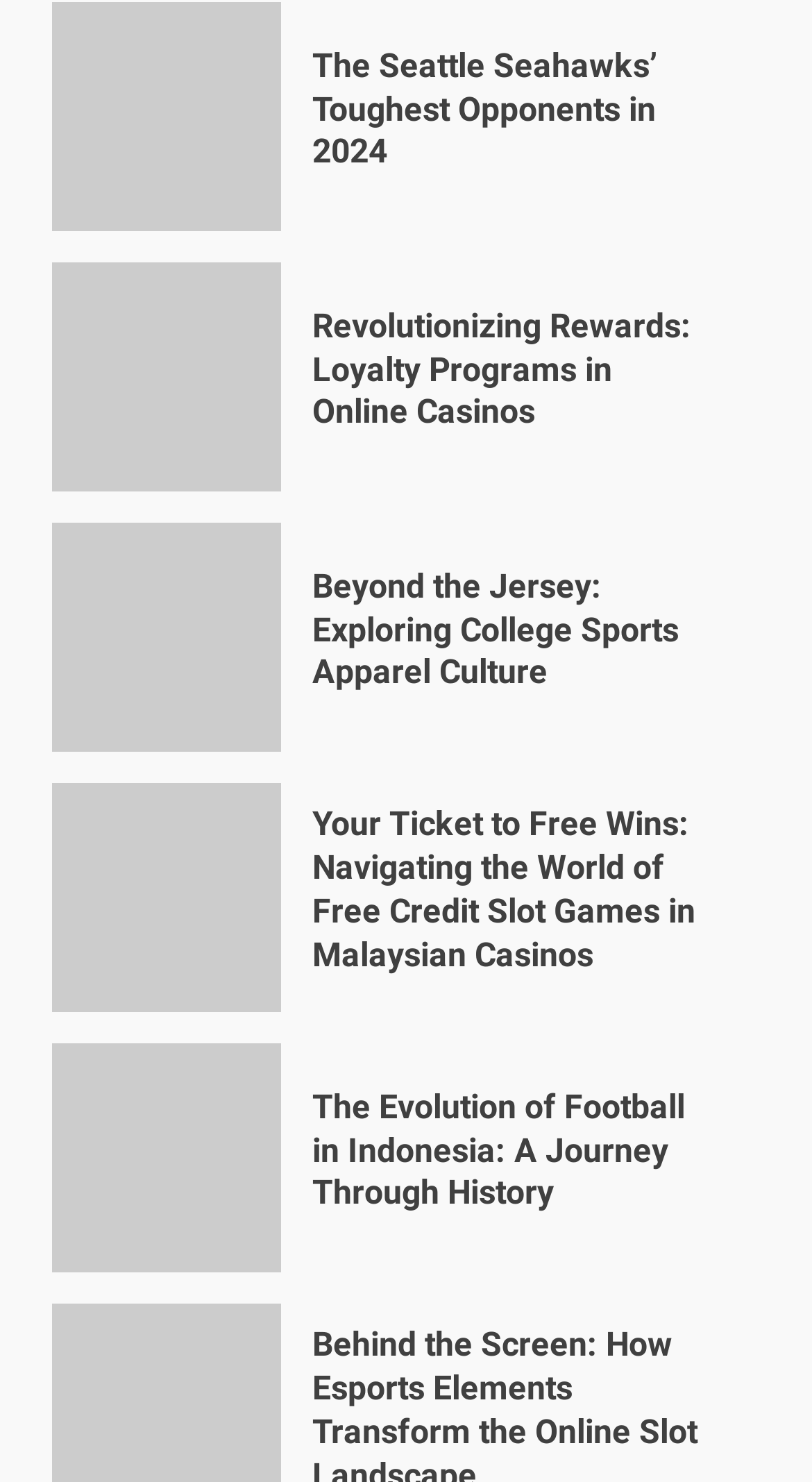What is the title of the third article?
Using the visual information, respond with a single word or phrase.

Beyond the Jersey